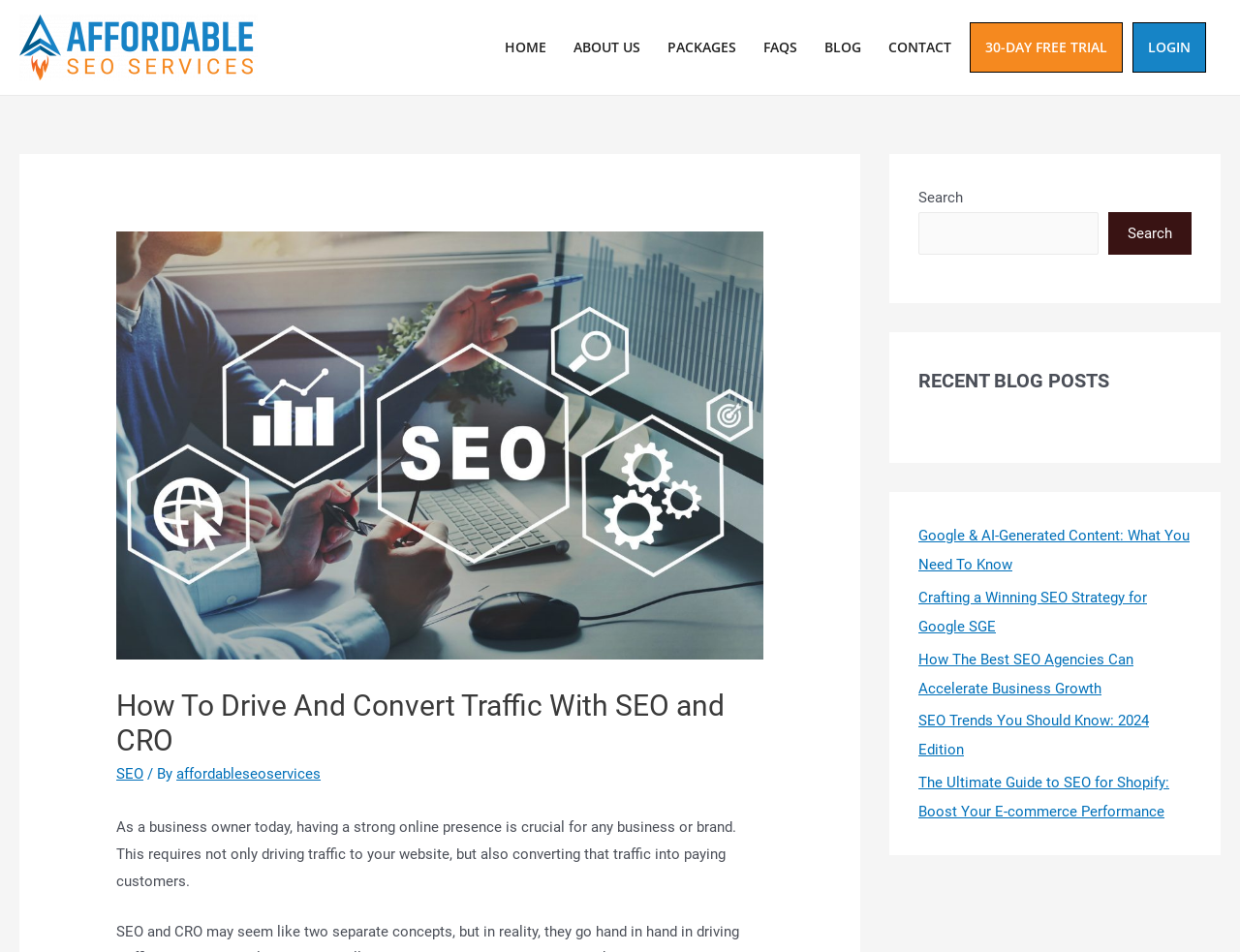Give a detailed account of the webpage's layout and content.

This webpage is focused on driving and converting traffic with SEO and CRO. At the top left, there is a link to "Affordable SEO Services" accompanied by an image. 

To the right of this link, a navigation menu is situated, containing links to "HOME", "ABOUT US", "PACKAGES", "FAQS", "BLOG", "CONTACT", and "30-DAY FREE TRIAL". Further to the right, a "LOGIN" link is present.

Below the navigation menu, a large header section is displayed, featuring the title "How To Drive And Convert Traffic With SEO and CRO". Within this section, there are links to "SEO" and "affordableseoservices", separated by a static text "/ By".

Following the header section, a paragraph of text explains the importance of having a strong online presence, driving traffic, and converting it into paying customers.

On the right side of the page, there are three complementary sections. The top section contains a search bar with a "Search" button. The middle section displays the title "RECENT BLOG POSTS". The bottom section lists five recent blog posts, each with a link to the article. The titles of these blog posts include "Google & AI-Generated Content: What You Need To Know", "Crafting a Winning SEO Strategy for Google SGE", "How The Best SEO Agencies Can Accelerate Business Growth", "SEO Trends You Should Know: 2024 Edition", and "The Ultimate Guide to SEO for Shopify: Boost Your E-commerce Performance".